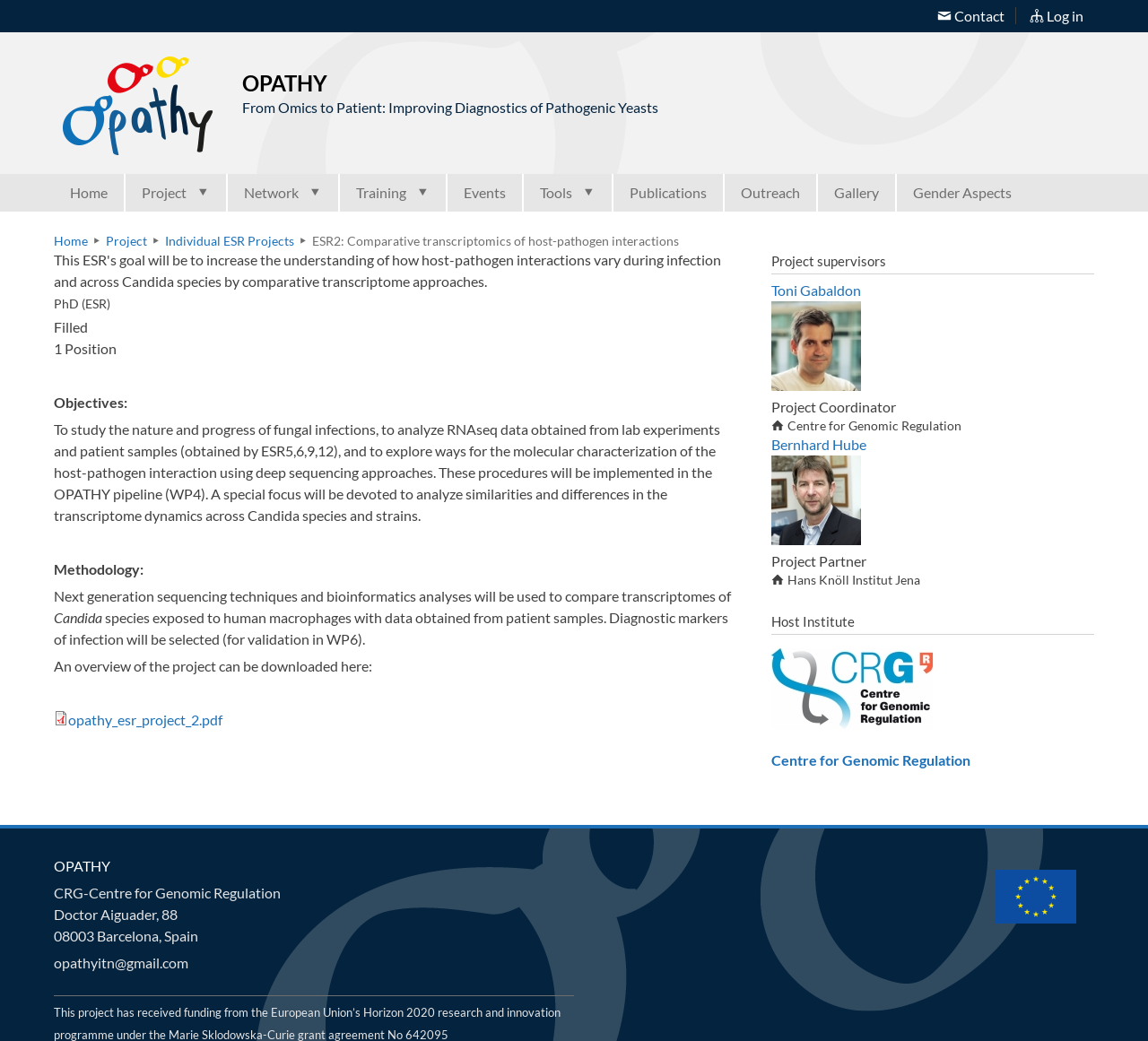Analyze the image and give a detailed response to the question:
What is the objective of the project?

The objective of the project can be found in the StaticText 'To study the nature and progress of fungal infections, to analyze RNAseq data obtained from lab experiments and patient samples (obtained by ESR5,6,9,12), and to explore ways for the molecular characterization of the host-pathogen interaction using deep sequencing approaches.' under the 'Objectives:' heading.